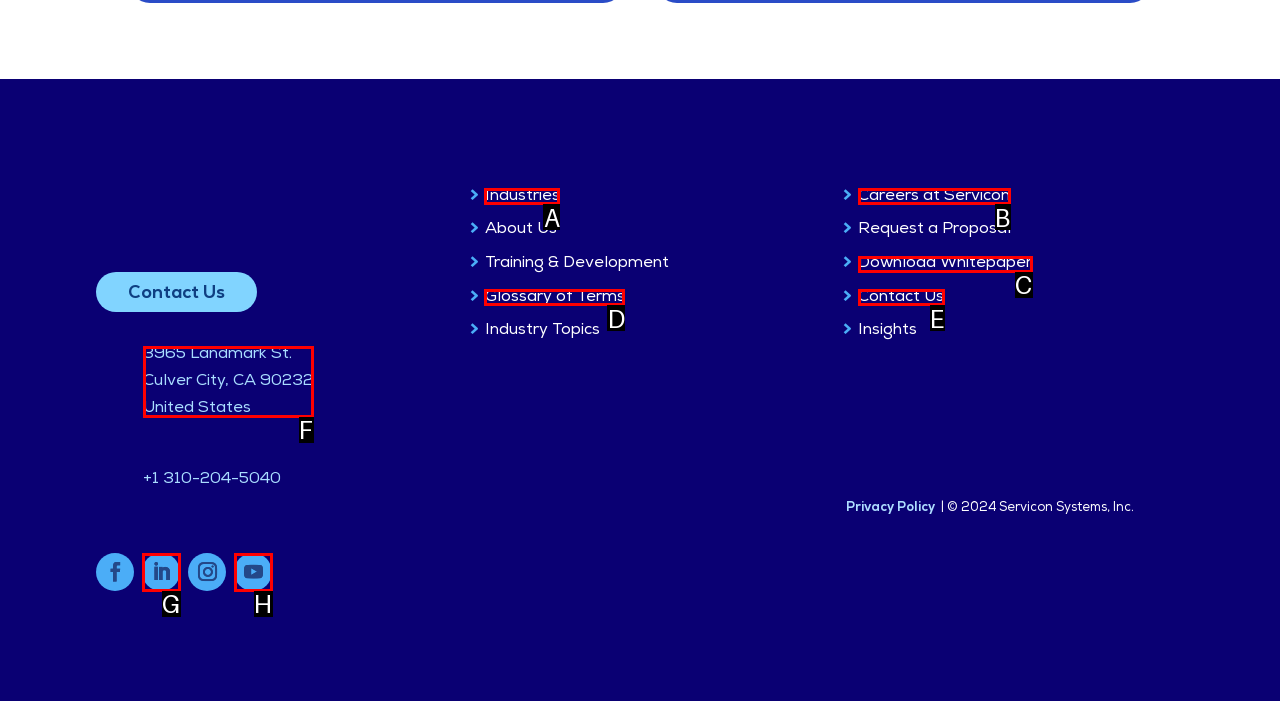Tell me the letter of the option that corresponds to the description: Follow
Answer using the letter from the given choices directly.

G